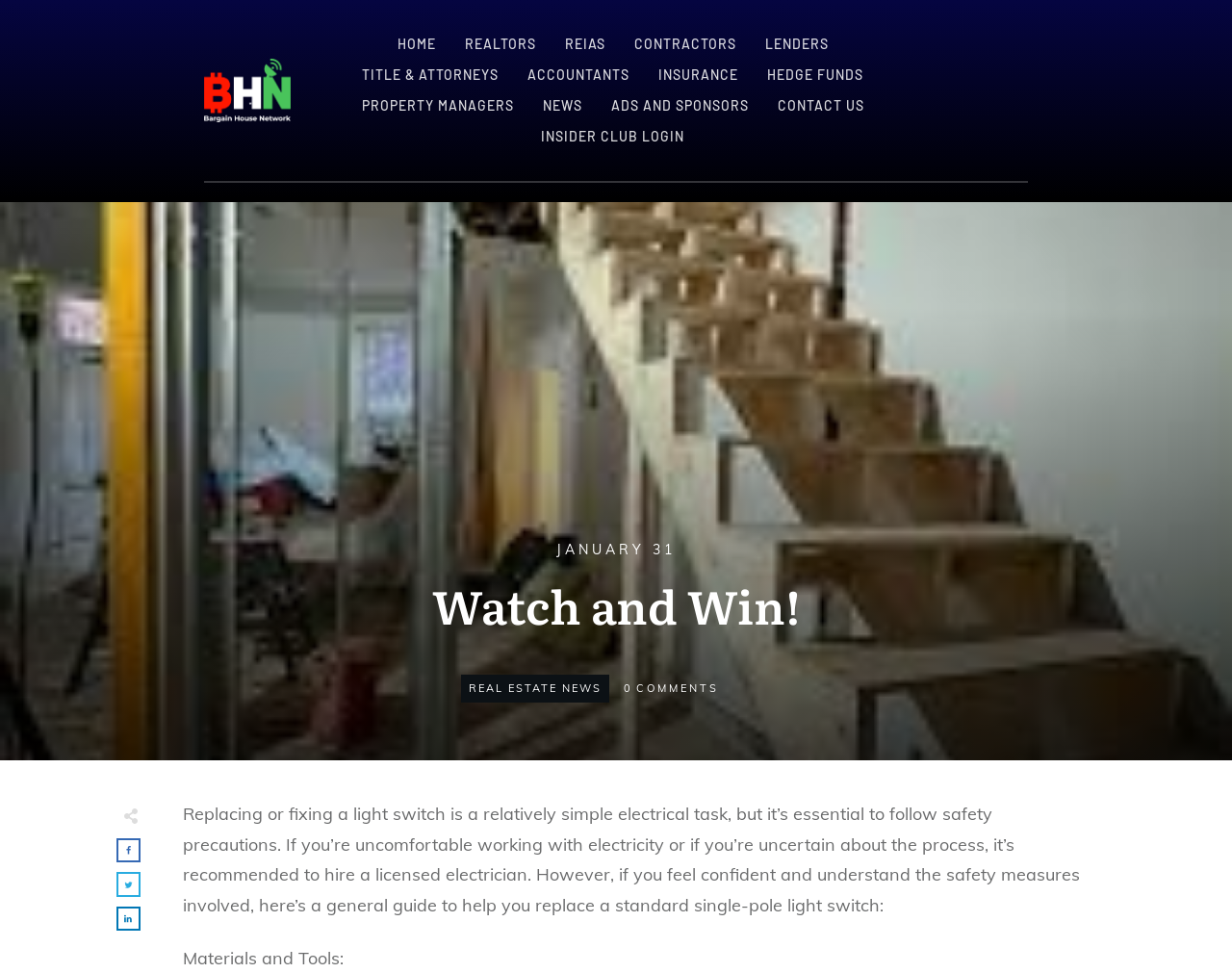Find the bounding box coordinates of the clickable area required to complete the following action: "Click the REAL ESTATE NEWS link".

[0.38, 0.7, 0.488, 0.714]